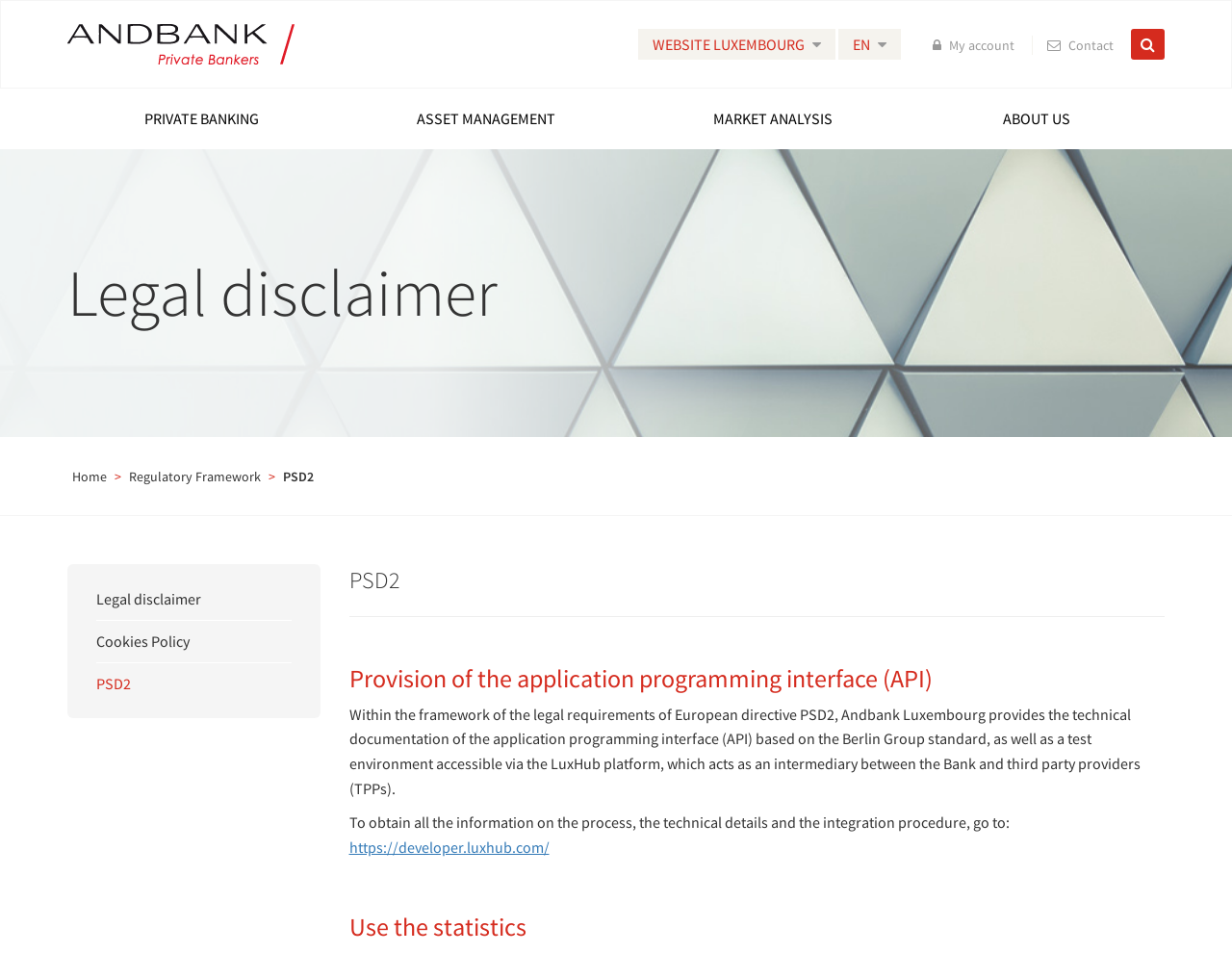Determine the bounding box of the UI element mentioned here: "Cookies Policy". The coordinates must be in the format [left, top, right, bottom] with values ranging from 0 to 1.

[0.078, 0.651, 0.236, 0.695]